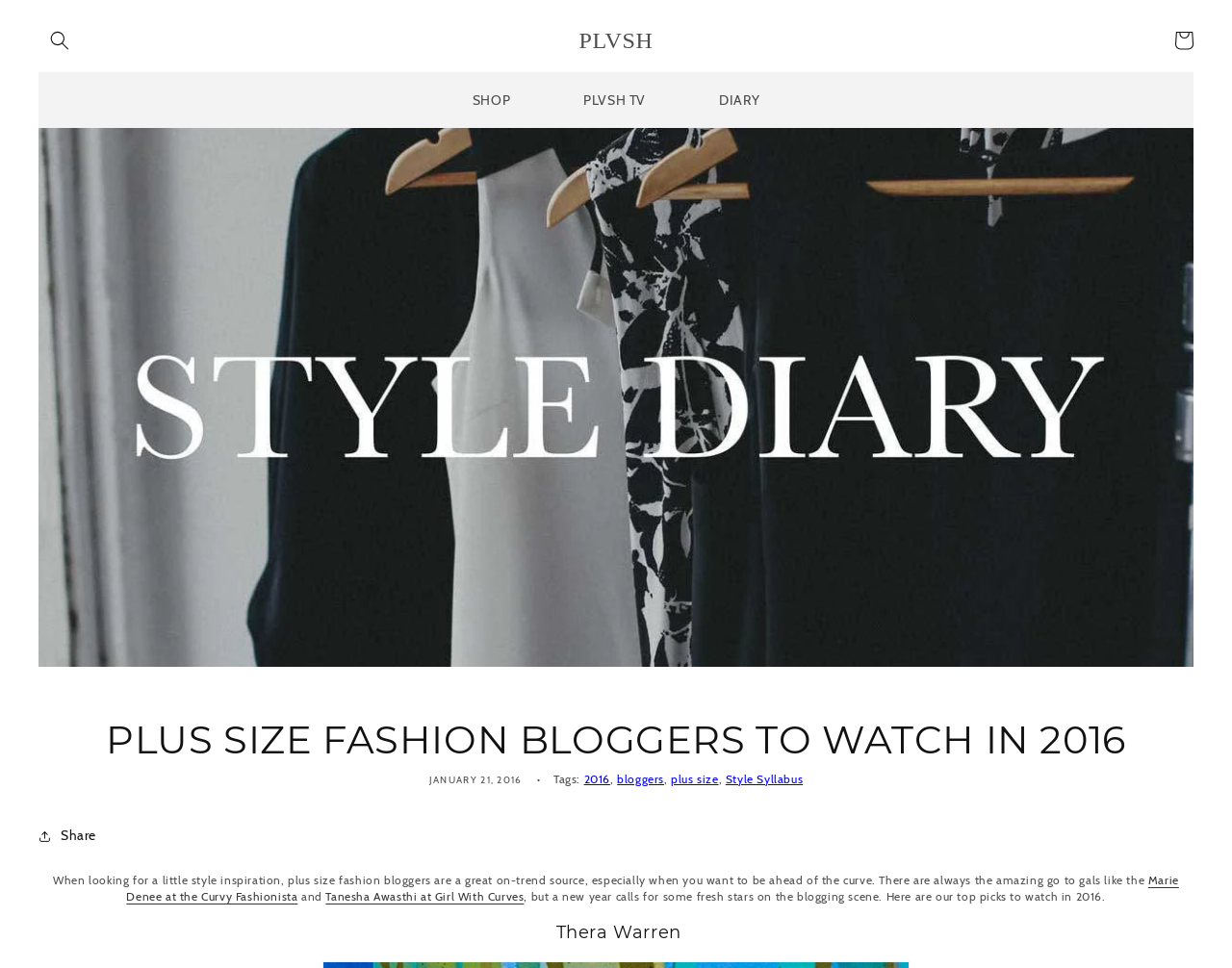What is the purpose of the 'Search' button?
Based on the image, answer the question with as much detail as possible.

The 'Search' button is likely used to search for specific content within the website, allowing users to quickly find relevant information or bloggers.